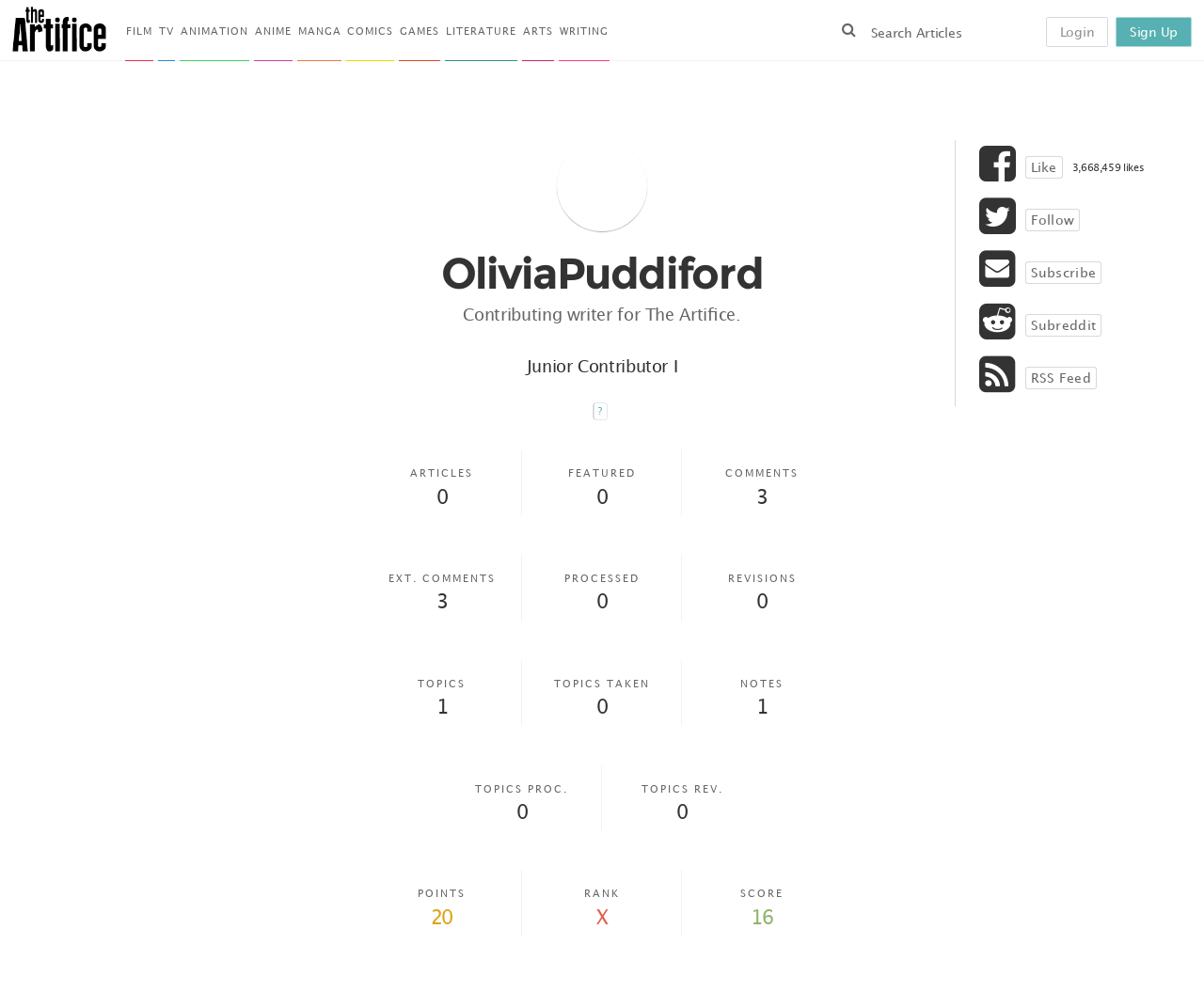Respond to the question with just a single word or phrase: 
How many likes does the article have?

3,668,459